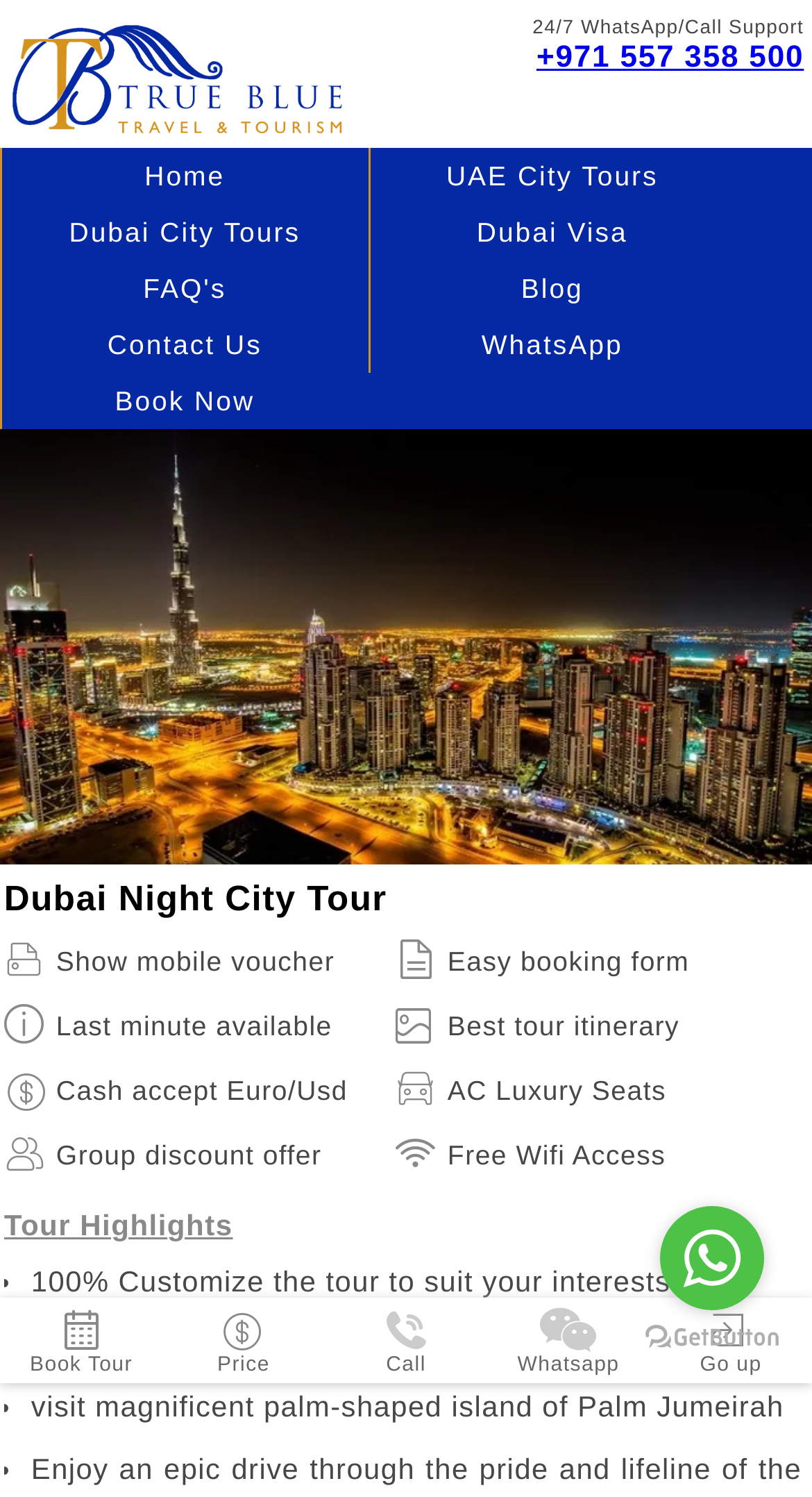Please indicate the bounding box coordinates of the element's region to be clicked to achieve the instruction: "Book the tour". Provide the coordinates as four float numbers between 0 and 1, i.e., [left, top, right, bottom].

[0.0, 0.874, 0.2, 0.92]